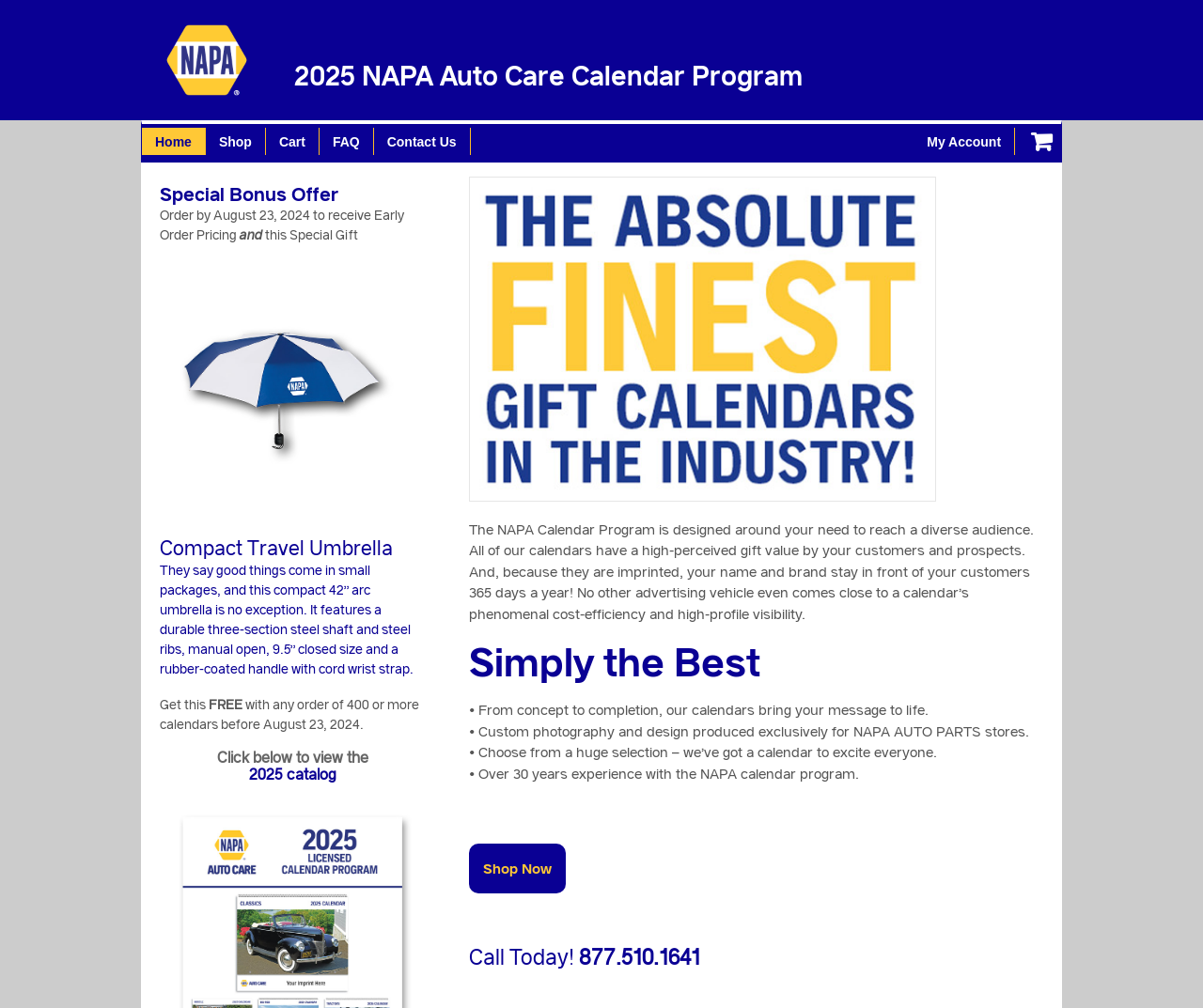Can you find and provide the title of the webpage?

2025 NAPA Auto Care Calendar Program